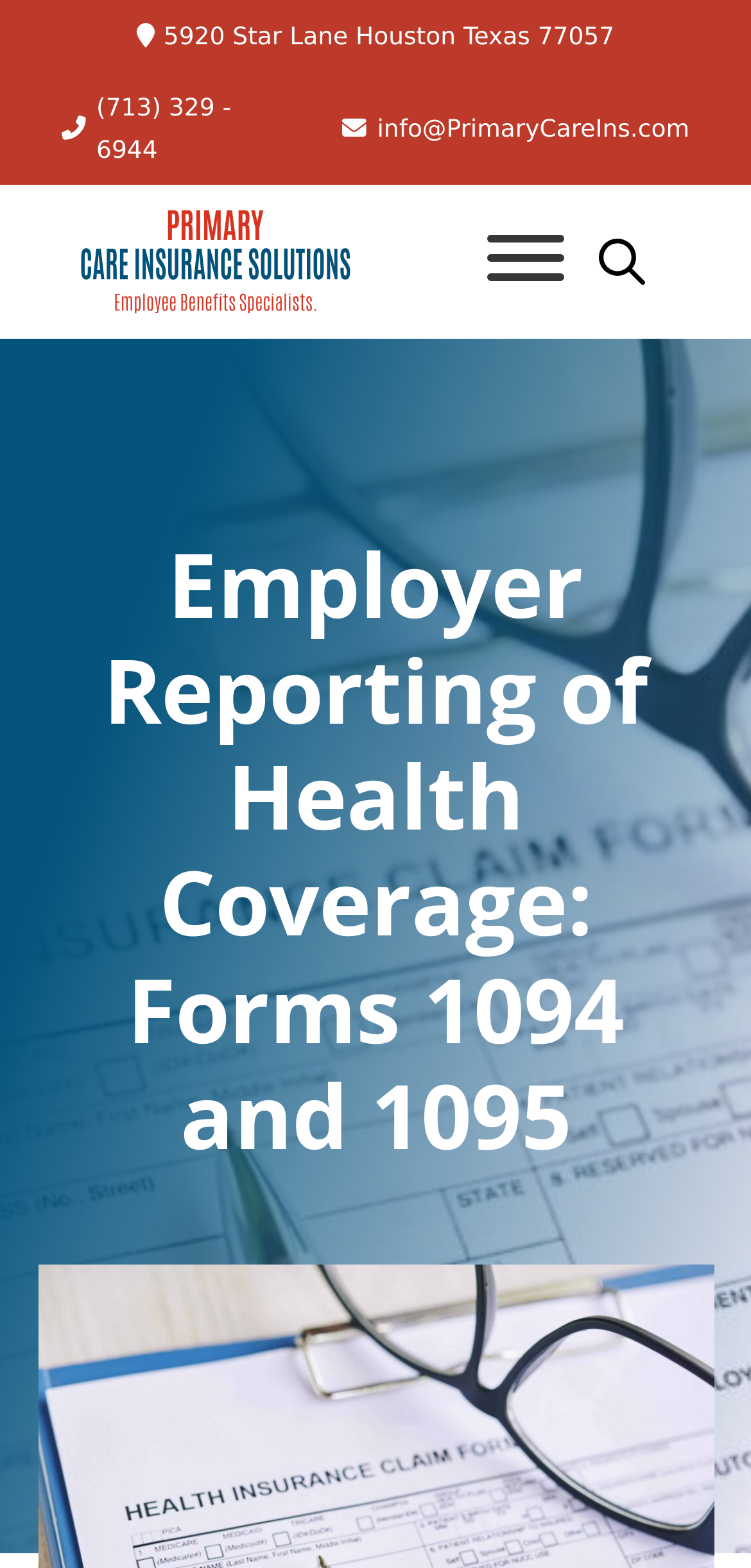Please provide the bounding box coordinate of the region that matches the element description: parent_node: Product share:. Coordinates should be in the format (top-left x, top-left y, bottom-right x, bottom-right y) and all values should be between 0 and 1.

None